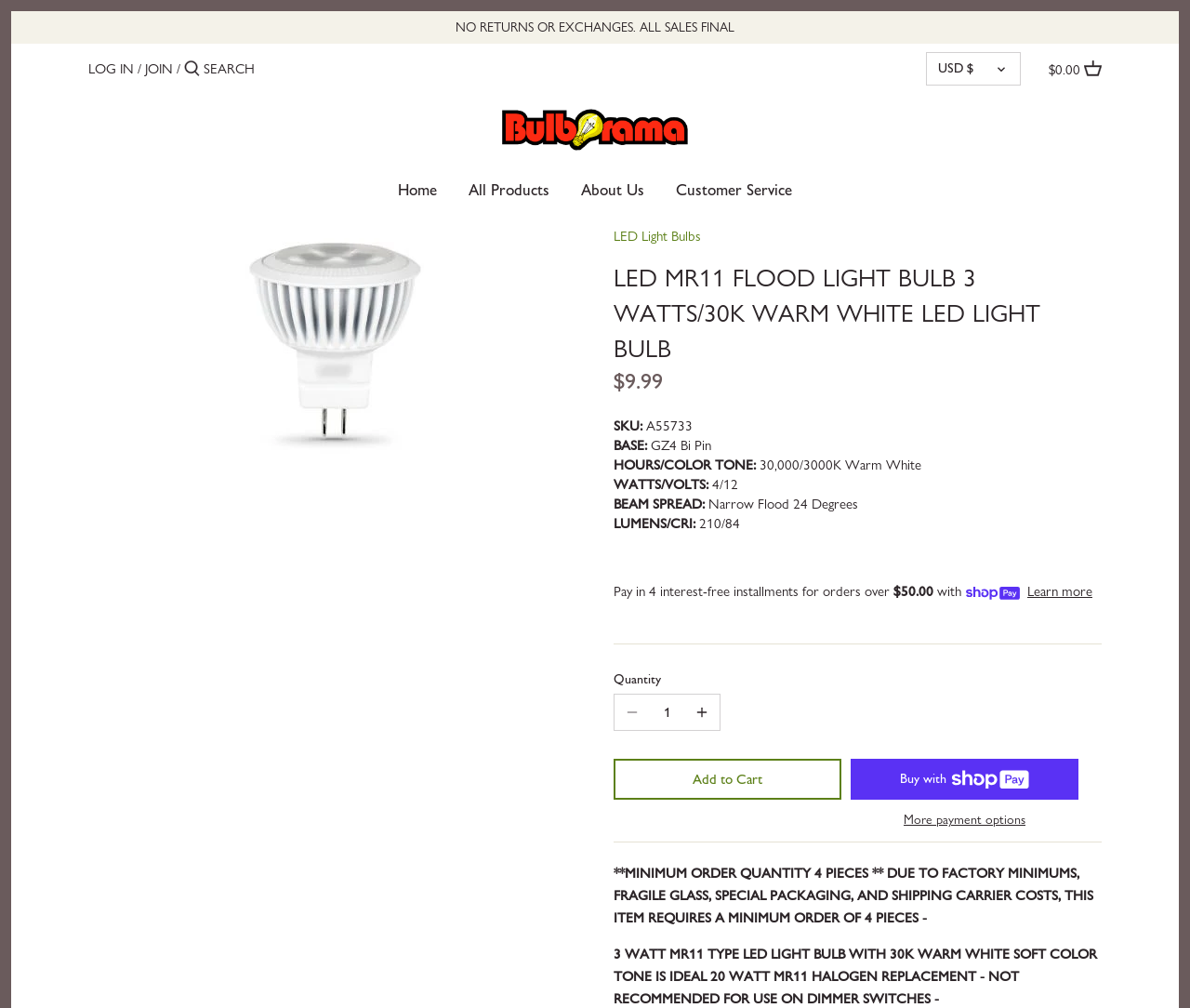Identify the bounding box coordinates of the element that should be clicked to fulfill this task: "add to cart". The coordinates should be provided as four float numbers between 0 and 1, i.e., [left, top, right, bottom].

[0.516, 0.753, 0.707, 0.794]